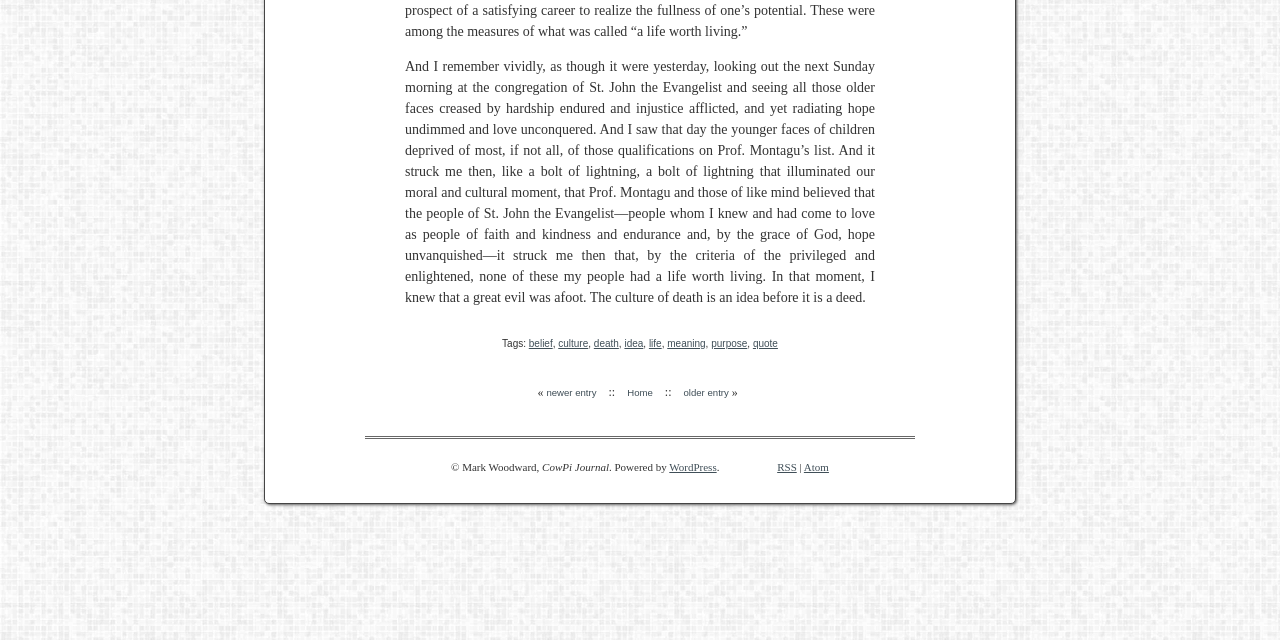Identify the bounding box coordinates for the UI element that matches this description: "meaning".

[0.521, 0.527, 0.551, 0.545]